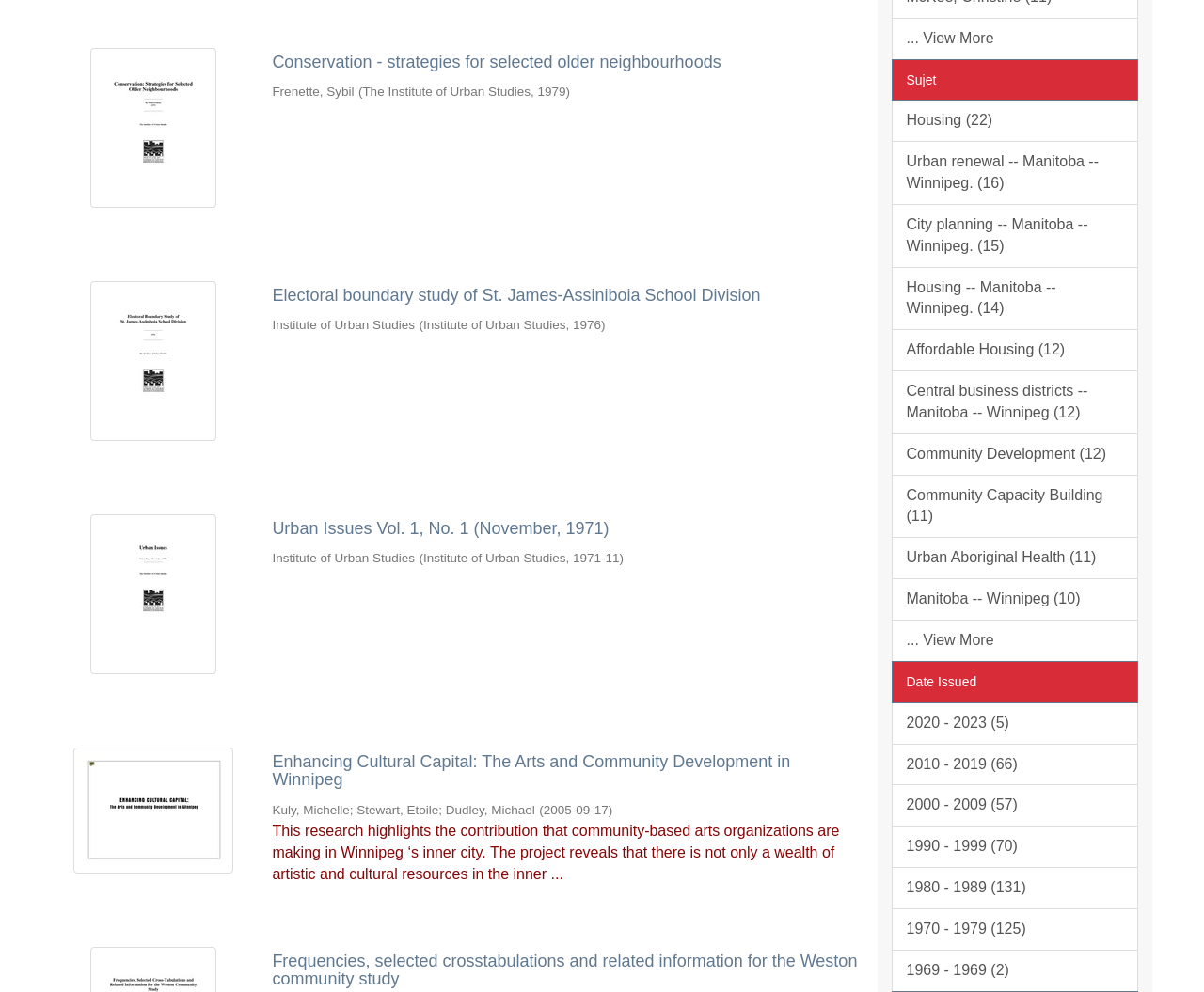How many links are there on the webpage?
Analyze the image and provide a thorough answer to the question.

Upon examining the webpage, I see multiple links with different headings and descriptions. There are links with headings such as 'Conservation - strategies for selected older neighbourhoods', 'Electoral boundary study of St. James-Assiniboia School Division', and many more. This indicates that there are multiple links on the webpage.